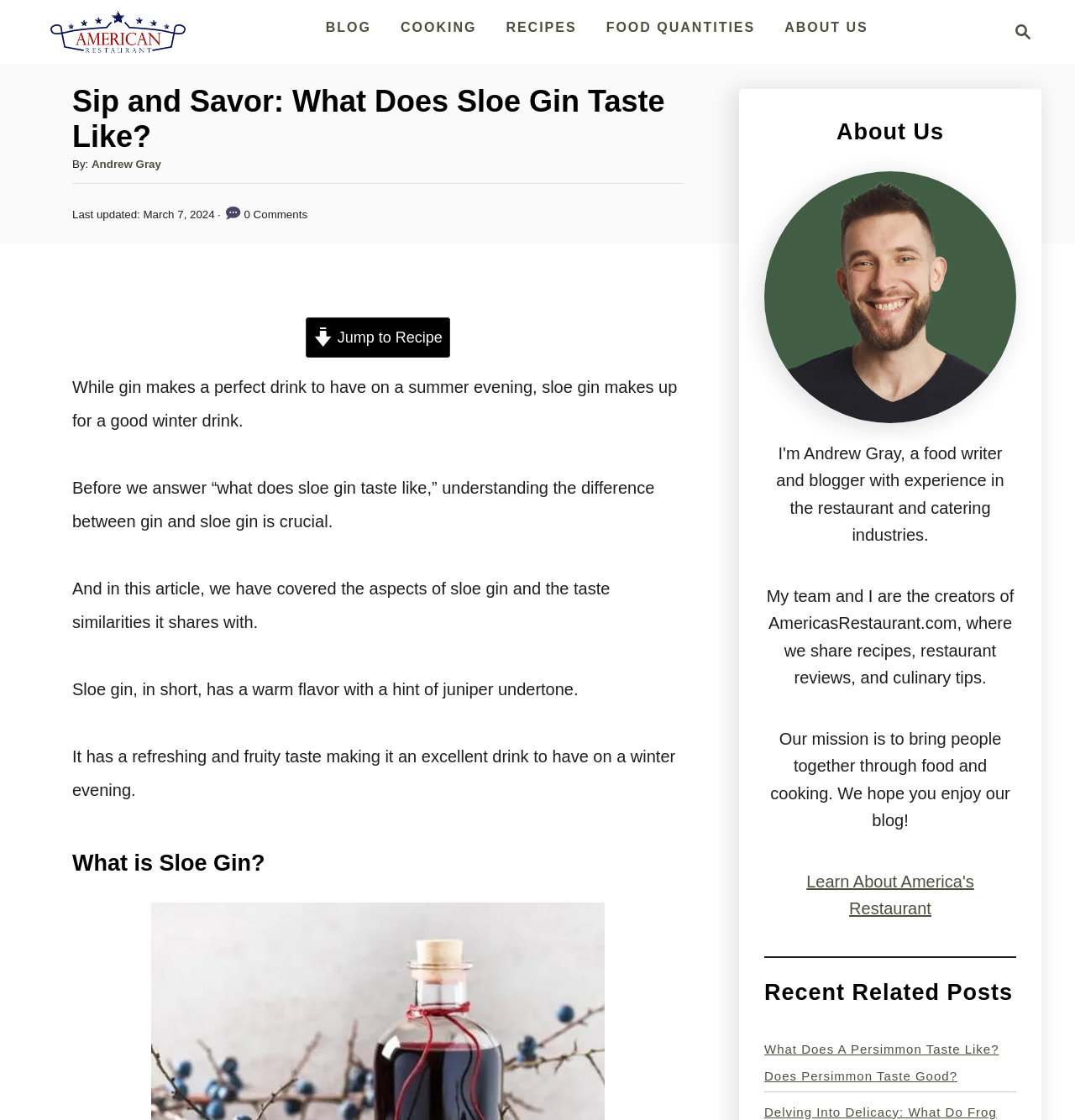Determine which piece of text is the heading of the webpage and provide it.

Sip and Savor: What Does Sloe Gin Taste Like?